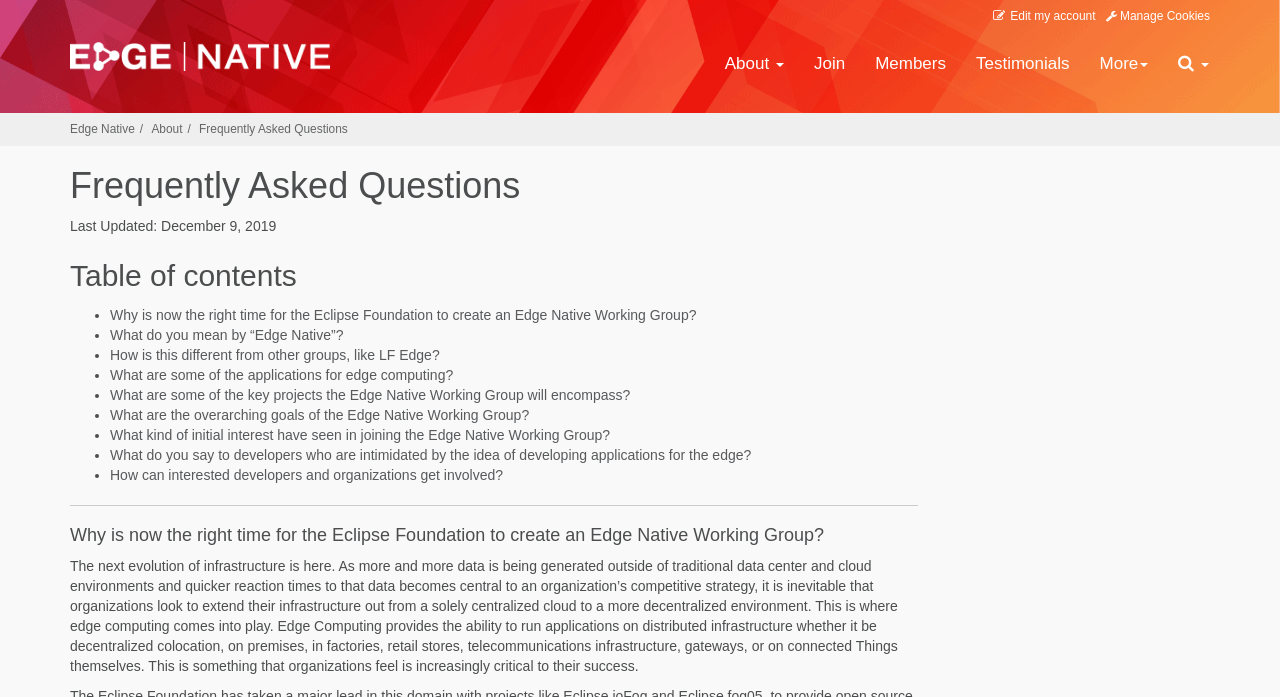Please identify the coordinates of the bounding box that should be clicked to fulfill this instruction: "Read the first FAQ".

[0.086, 0.44, 0.544, 0.463]